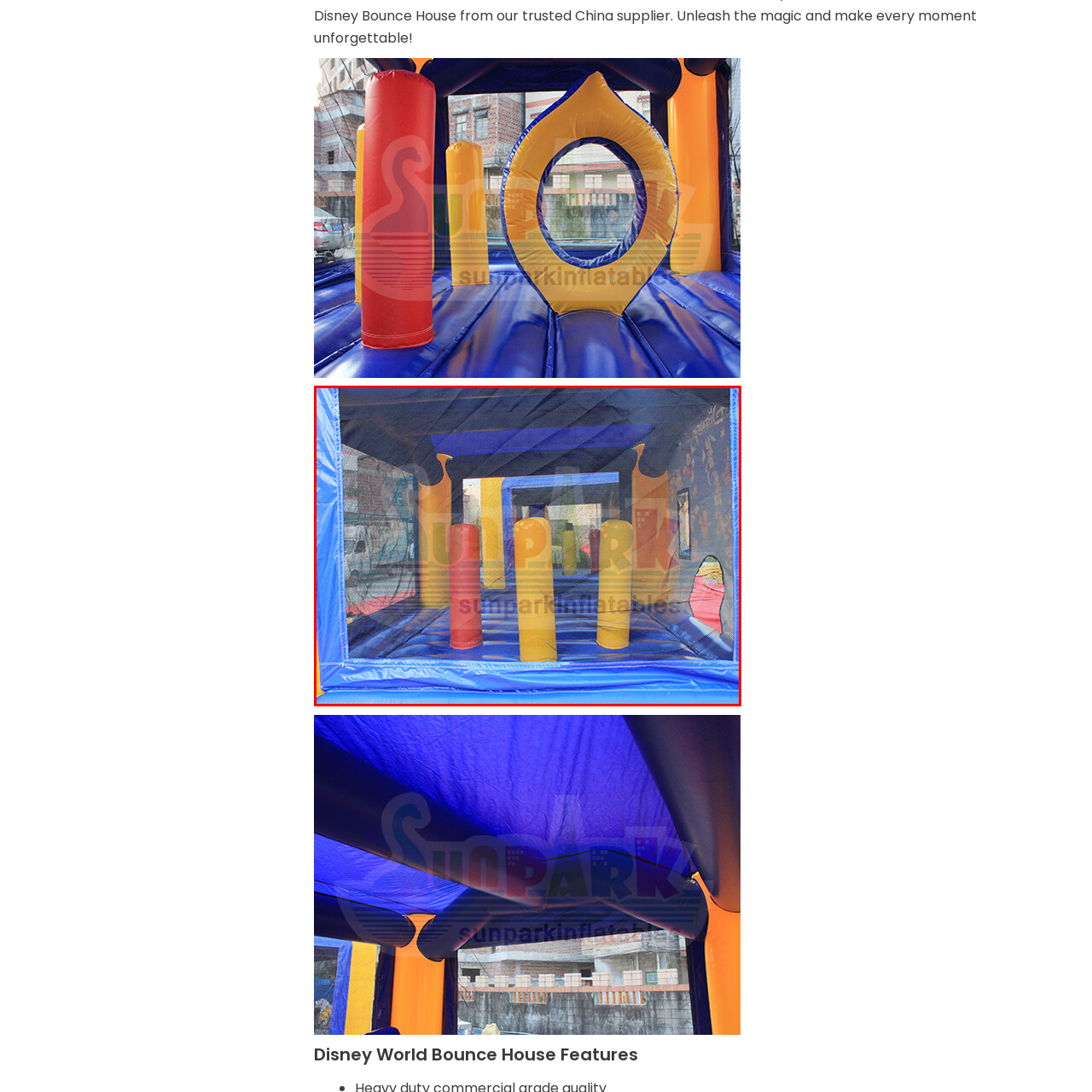Elaborate on the visual details of the image contained within the red boundary.

The image showcases the vibrant interior of a Disney-themed bounce house, designed for both fun and physical activity. Brightly colored pillars in shades of red, yellow, and blue are strategically placed within the space, creating an inviting and playful environment for children. The bouncer is enclosed with mesh walls, allowing for visibility and ventilation while ensuring safety. A colorful backdrop enhances the whimsical atmosphere, making it a perfect attraction for birthday parties, family events, or visits to amusement venues. The bounce house exemplifies the excitement associated with Disney-themed play, promising hours of enjoyment for kids.